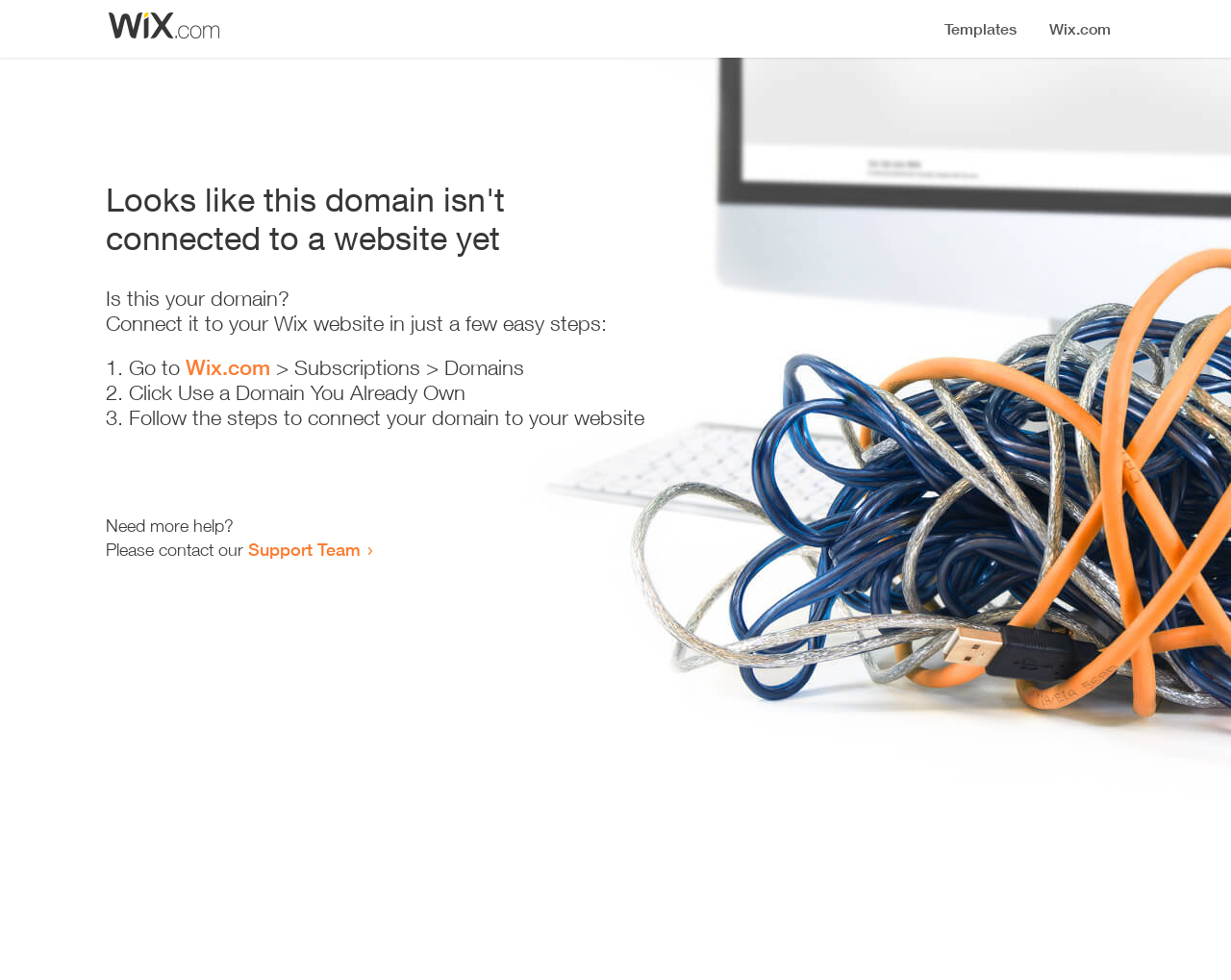What is the user trying to do with their domain?
Please analyze the image and answer the question with as much detail as possible.

The webpage provides a heading that says 'Looks like this domain isn't connected to a website yet' and then provides instructions on how to connect it to a Wix website, indicating that the user is trying to connect their domain to their Wix website.